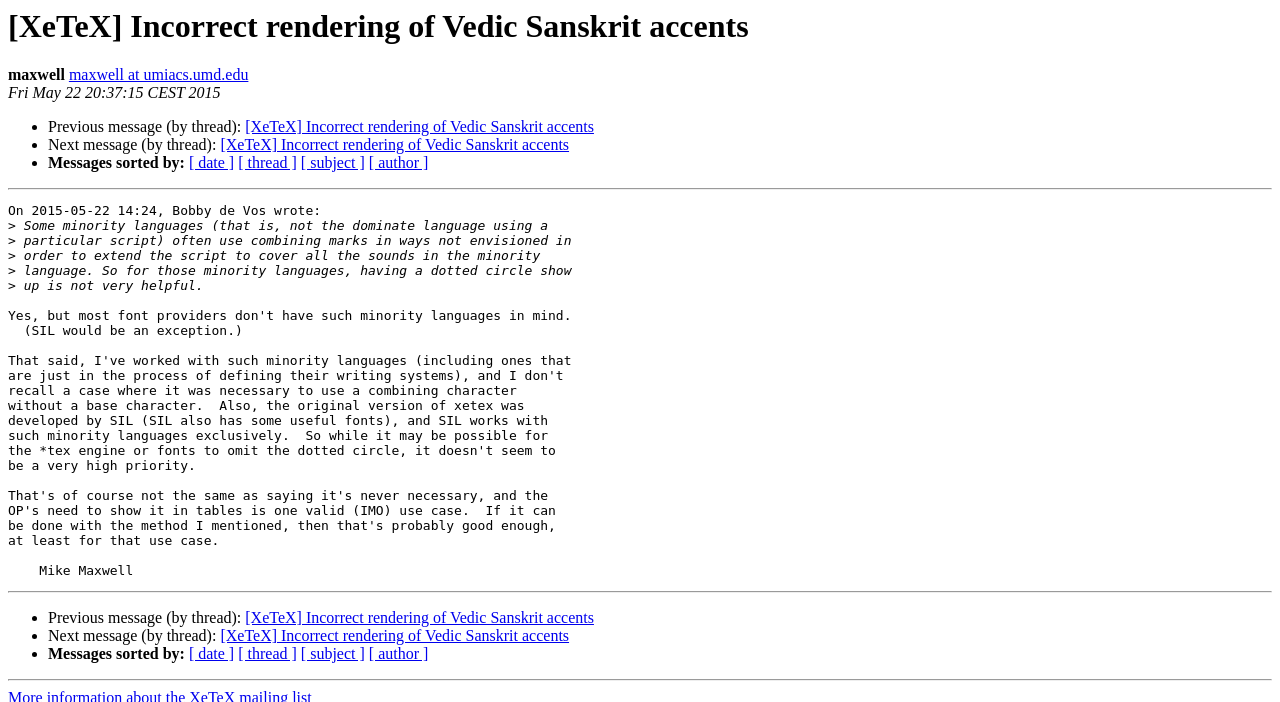Please identify the primary heading of the webpage and give its text content.

[XeTeX] Incorrect rendering of Vedic Sanskrit accents